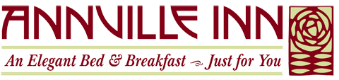What is the graphic element in the logo?
Look at the webpage screenshot and answer the question with a detailed explanation.

The logo incorporates a subtle graphic element, likely representing a rose, which enhances the logo's charm and elegance, making it visually appealing and indicative of a cozy retreat.